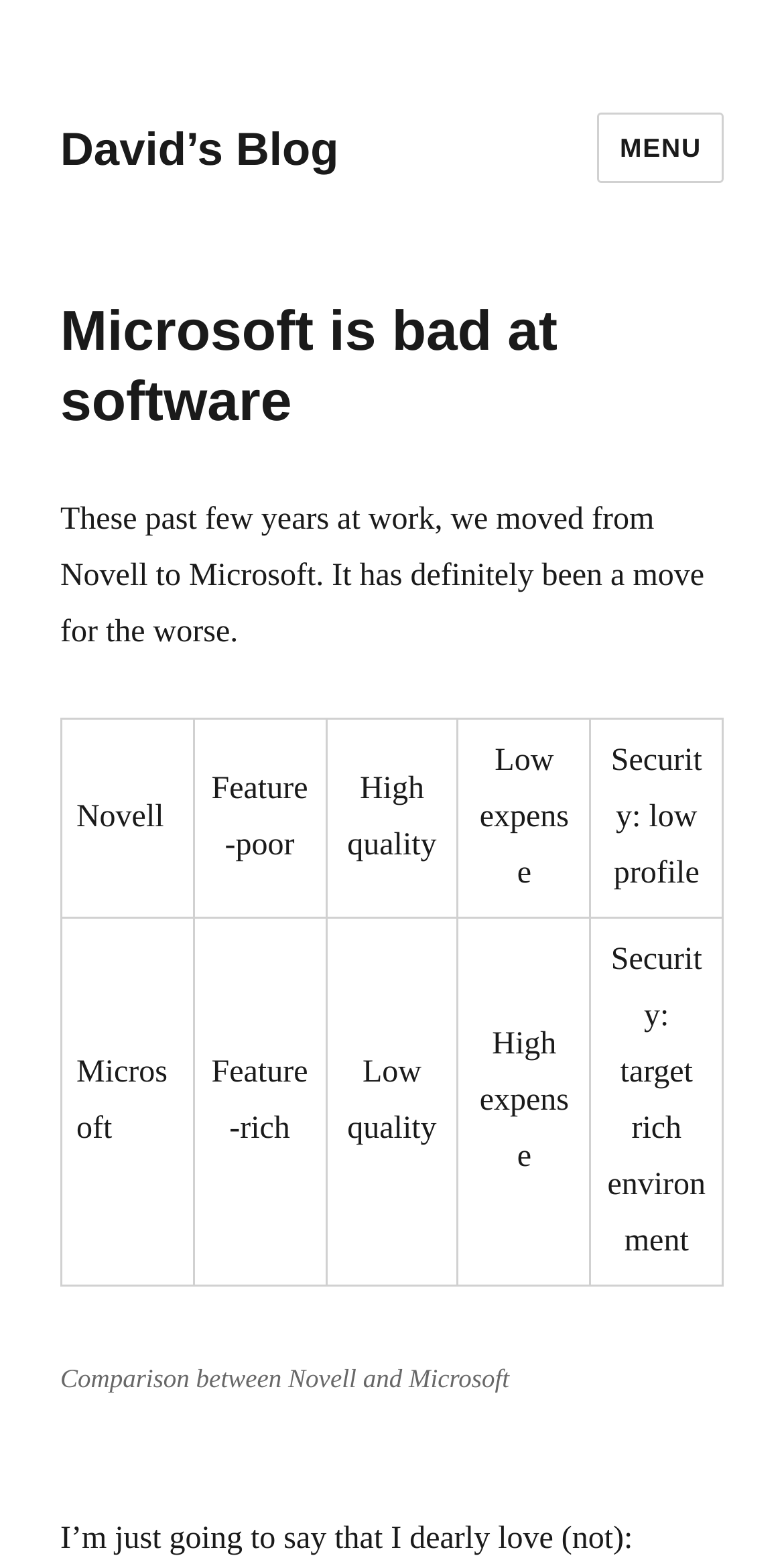What is the caption of the figure? Look at the image and give a one-word or short phrase answer.

Comparison between Novell and Microsoft